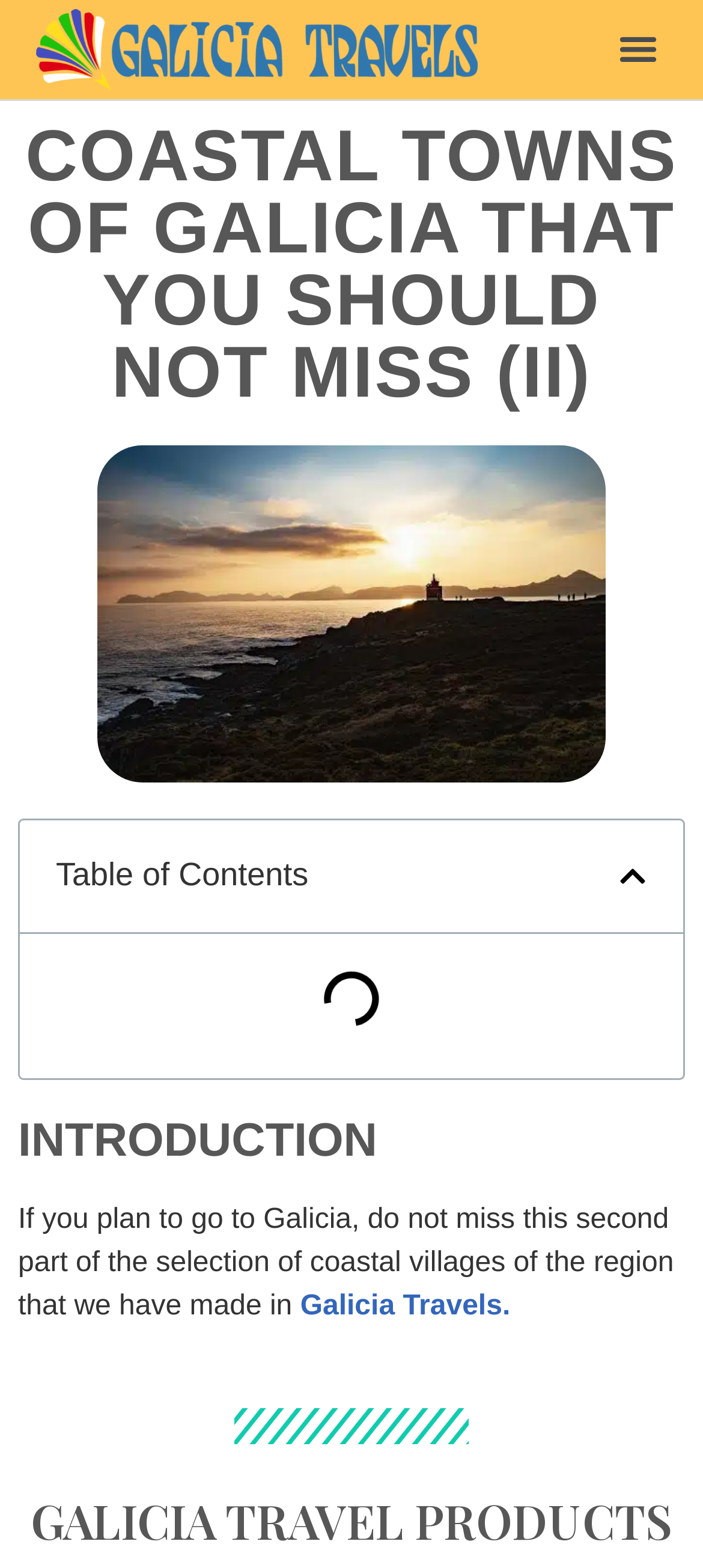How many sections are there in the webpage?
We need a detailed and exhaustive answer to the question. Please elaborate.

There are three sections in the webpage, namely 'INTRODUCTION', 'GALICIA TRAVEL PRODUCTS', and 'Table of Contents', which can be inferred from the headings and their corresponding bounding box coordinates.